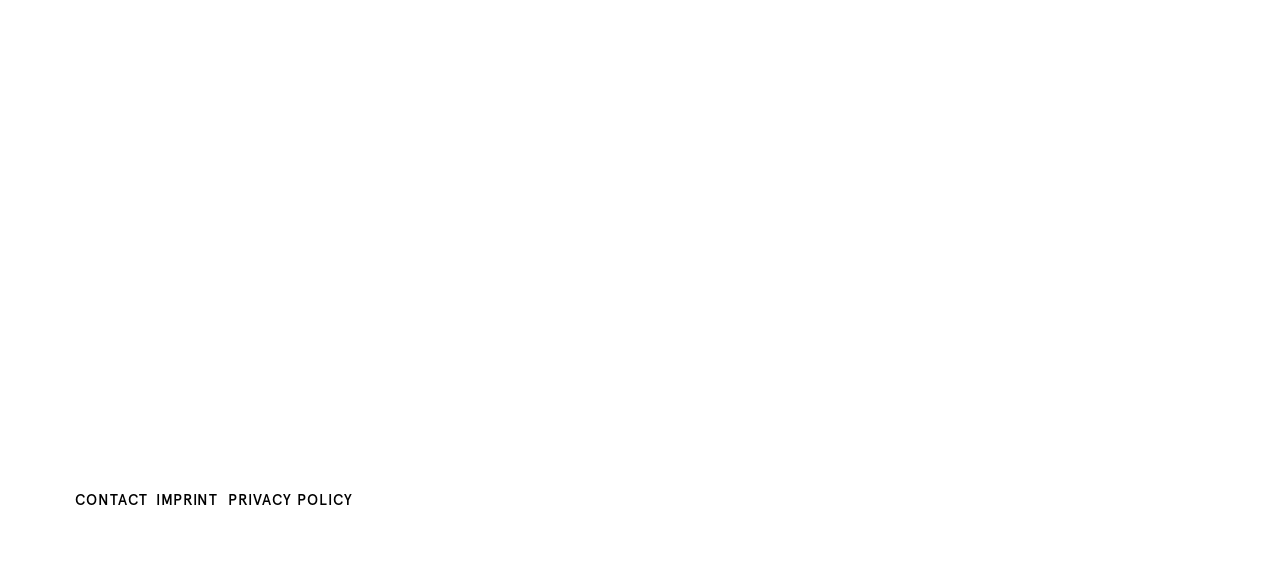What is the position of the CONTACT link?
Refer to the image and provide a thorough answer to the question.

From the bounding box coordinates, we can see that the CONTACT link has a y1 value of 0.835, which is the highest among the footer links, and an x1 value of 0.059, which is the smallest among the footer links, indicating that it is positioned at the top-left.